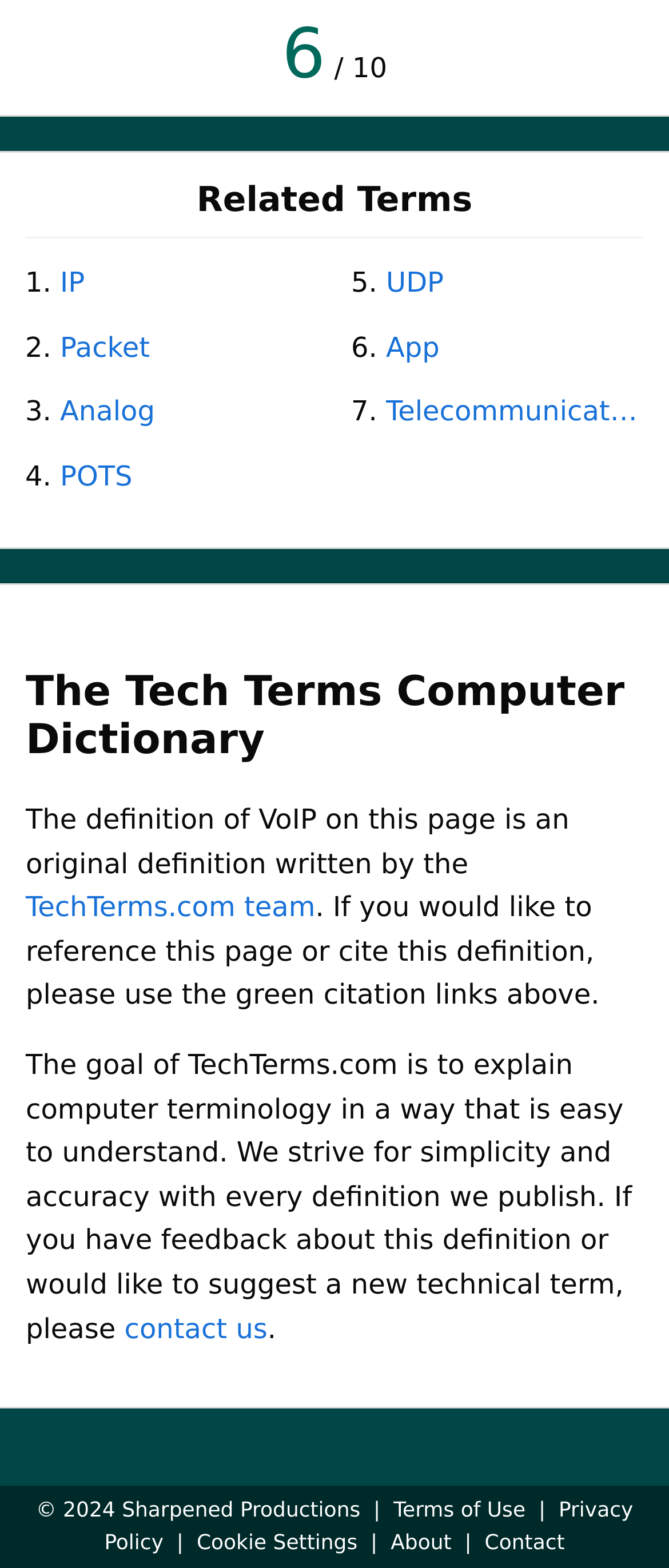Answer succinctly with a single word or phrase:
How many related terms are listed?

7